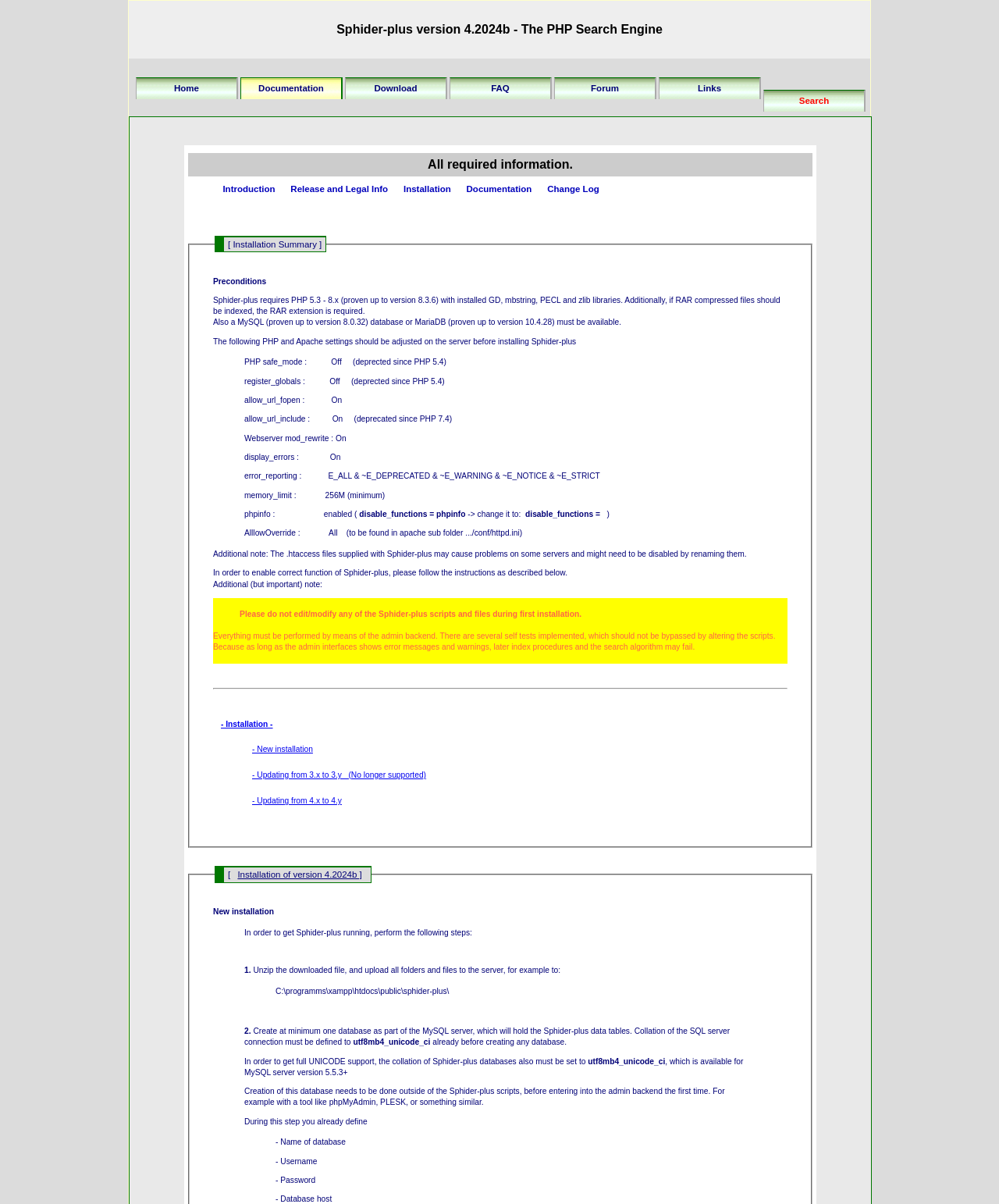Identify the bounding box coordinates of the clickable region to carry out the given instruction: "Click on the 'Home' link".

[0.136, 0.064, 0.238, 0.082]